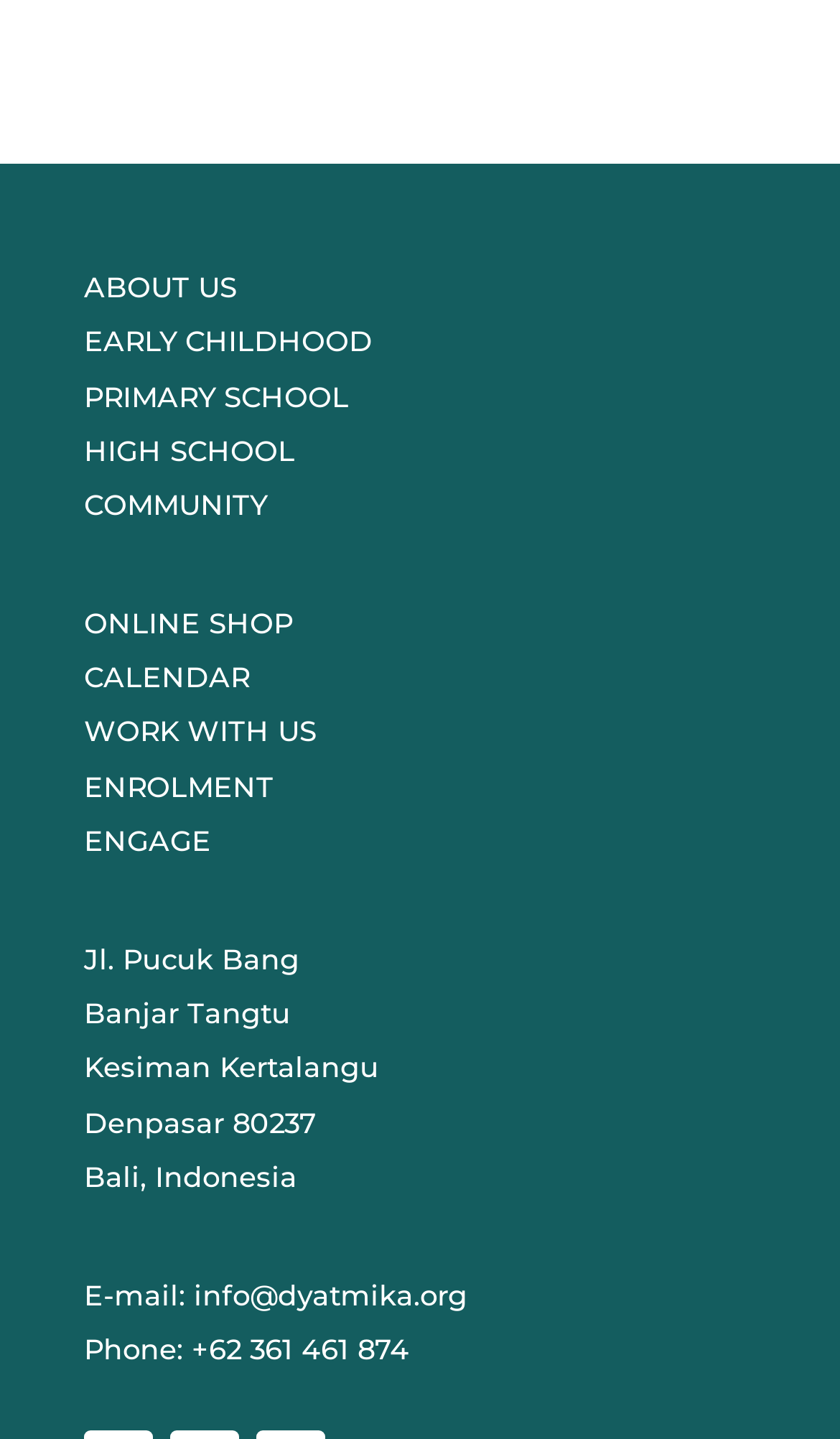What is the location?
Look at the image and answer the question with a single word or phrase.

Bali, Indonesia